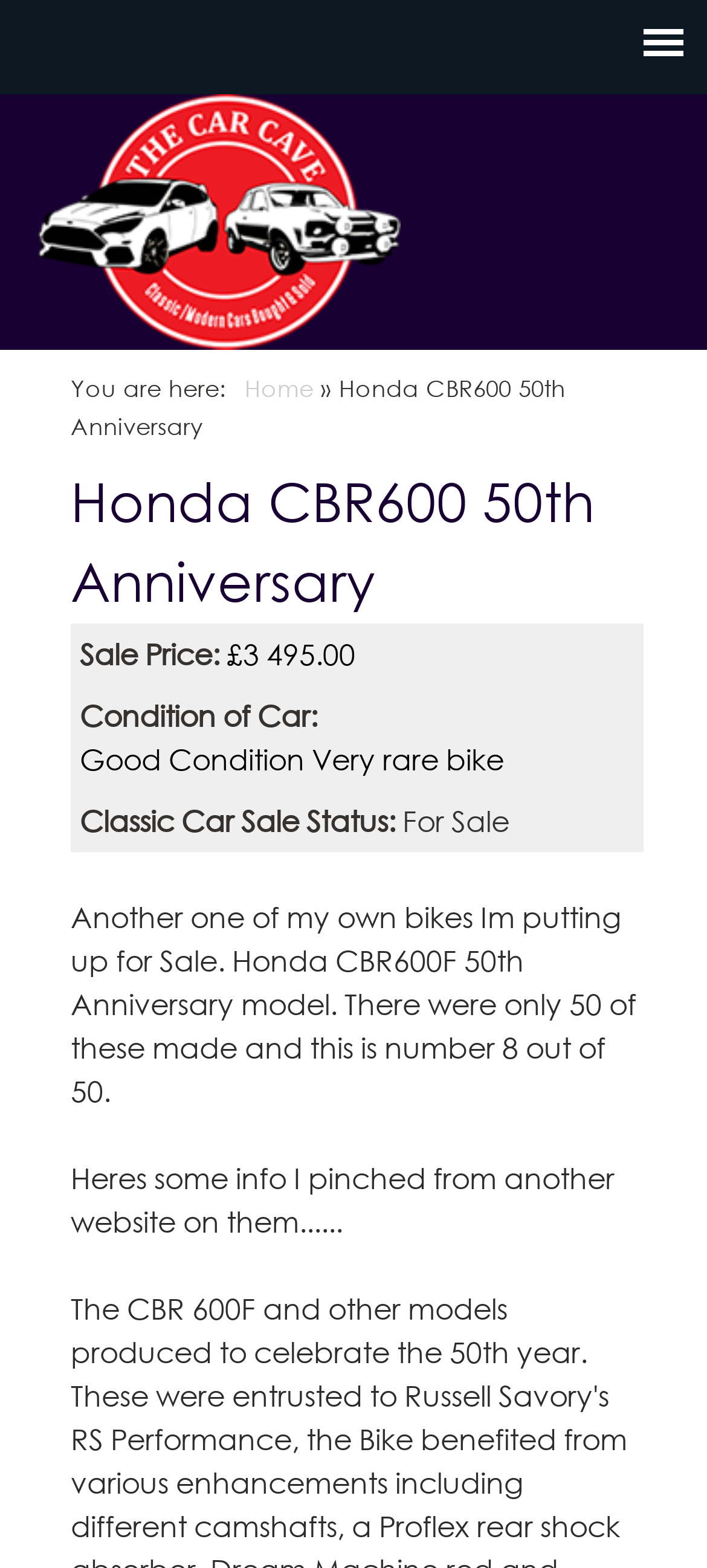What is the number of this bike out of the 50 made?
Refer to the image and offer an in-depth and detailed answer to the question.

I found the number of this bike by reading the description of the bike, which states 'There were only 50 of these made and this is number 8 out of 50'.